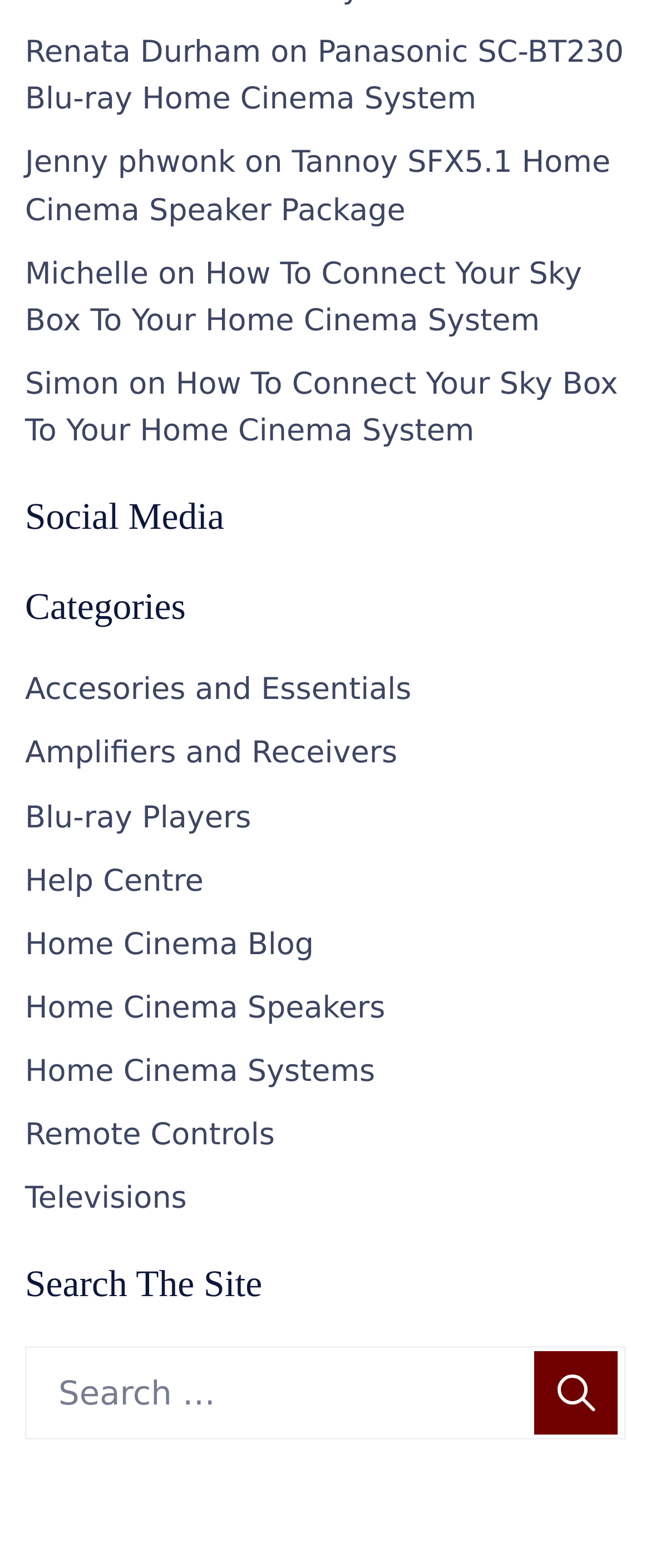Determine the bounding box coordinates of the clickable region to follow the instruction: "Visit the Home Cinema Blog".

[0.038, 0.591, 0.482, 0.614]